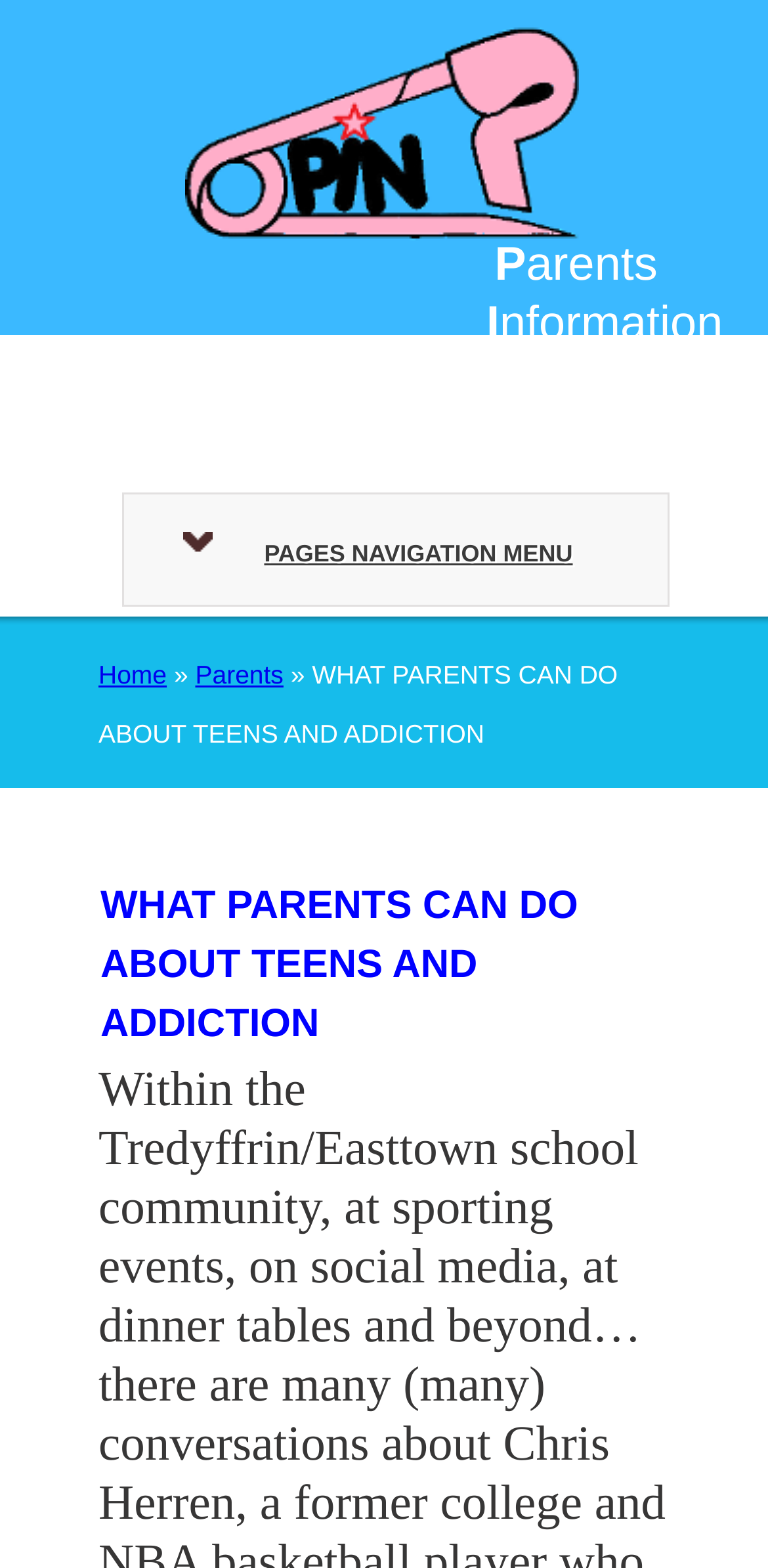What is the topic of the webpage?
Answer the question with a single word or phrase, referring to the image.

Teens and Addiction